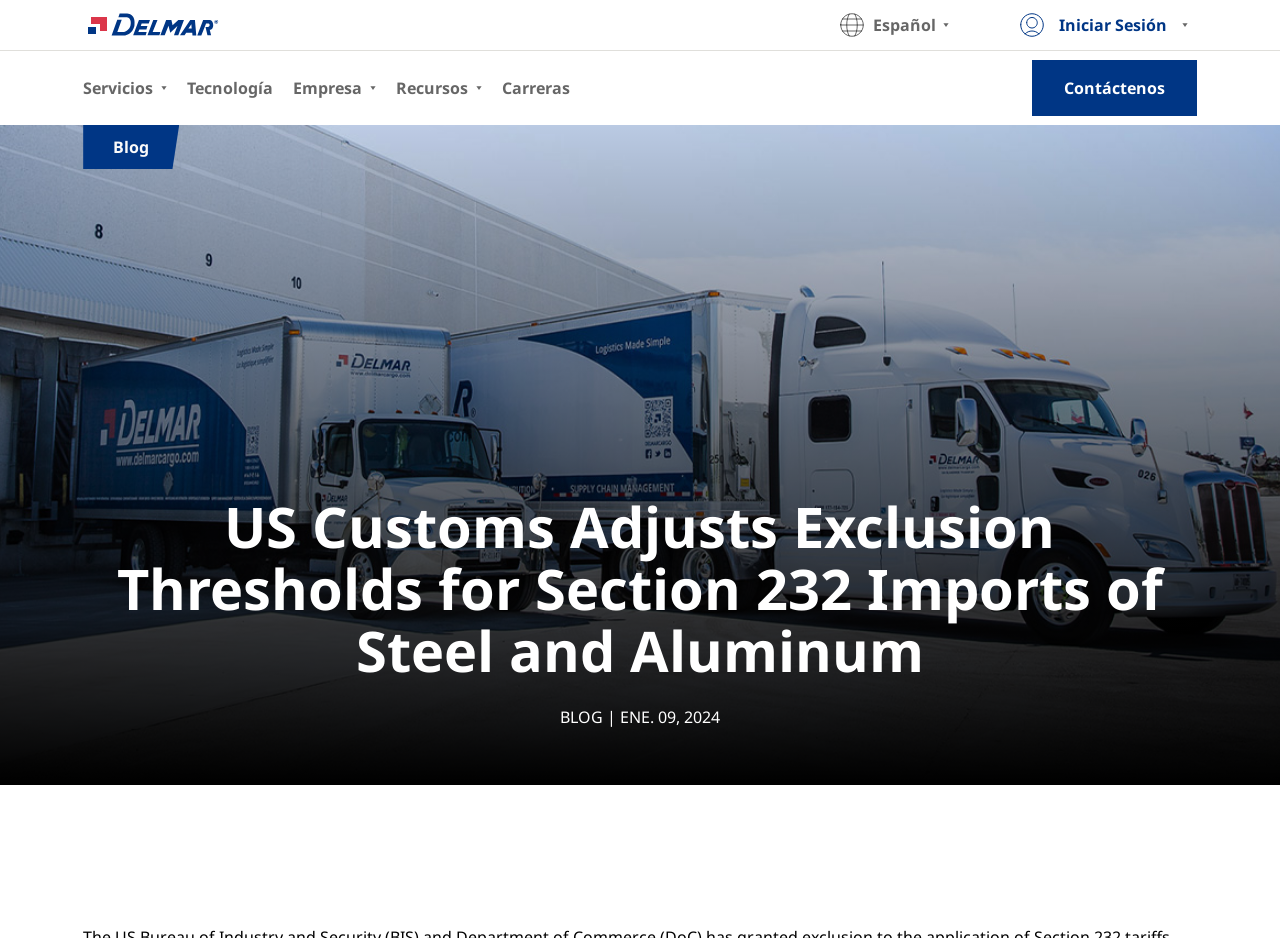Please mark the clickable region by giving the bounding box coordinates needed to complete this instruction: "Call the phone number".

None